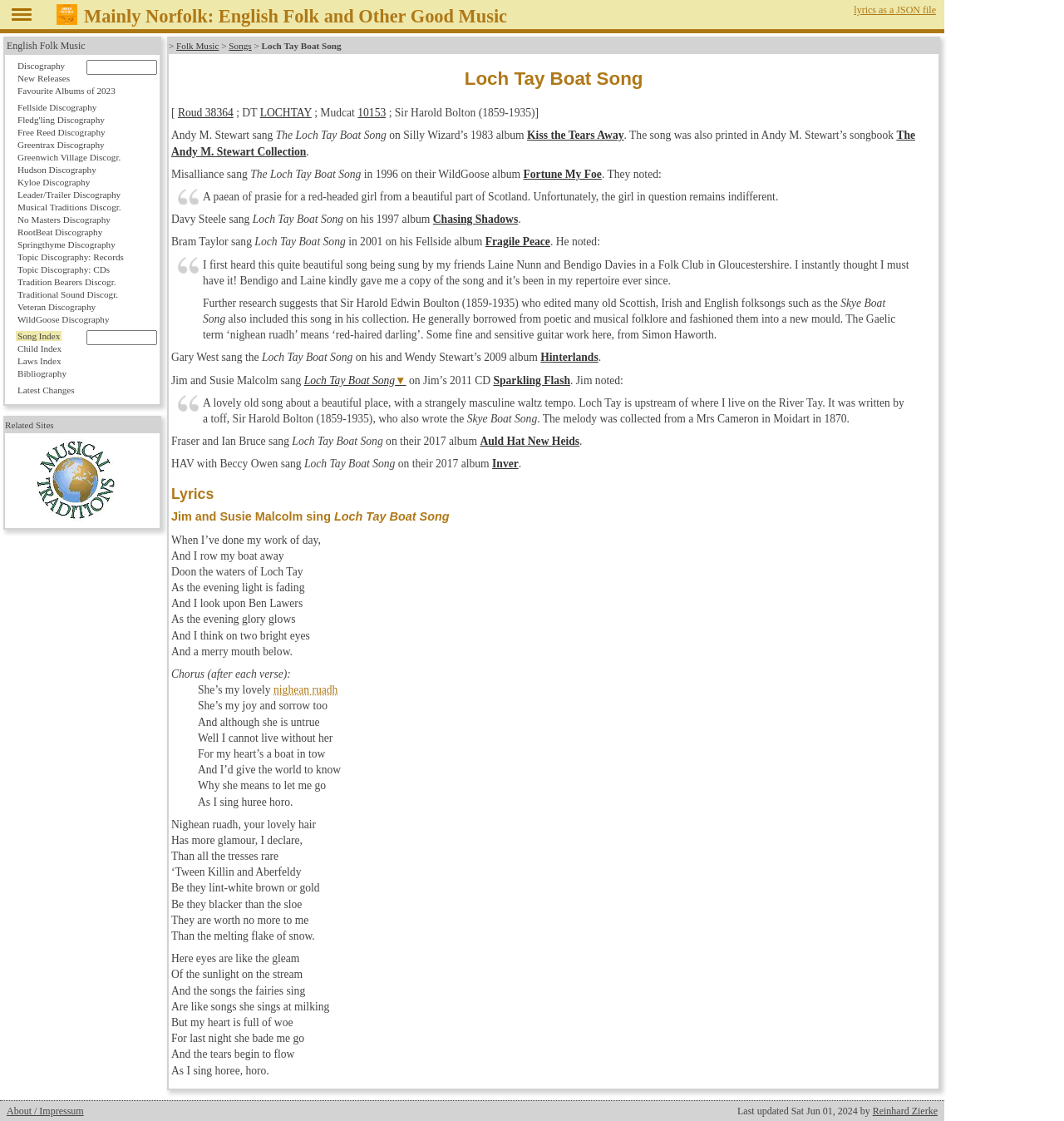Construct a thorough caption encompassing all aspects of the webpage.

This webpage is about the traditional Scottish folk song "Loch Tay Boat Song" written by Sir Harold Bolton. At the top, there are two links, "Hide navigation column" and "Peter Bellamy: Mainly Norfolk", accompanied by small images. Below them, there is a heading "Mainly Norfolk: English Folk and Other Good Music". 

On the left side, there is a navigation menu with links to "Folk Music", "Songs", and "Loch Tay Boat Song". The main content of the page is divided into sections, each describing a different artist's rendition of the song. The sections are separated by horizontal lines and contain information about the artist, the album, and the year of release. Some sections also include quotes or notes from the artists.

There are several blockquotes throughout the page, which provide additional information about the song's history and meaning. The page also includes a section with lyrics to the song, sung by Jim and Susie Malcolm. Overall, the webpage is a collection of information and resources about the traditional Scottish folk song "Loch Tay Boat Song".